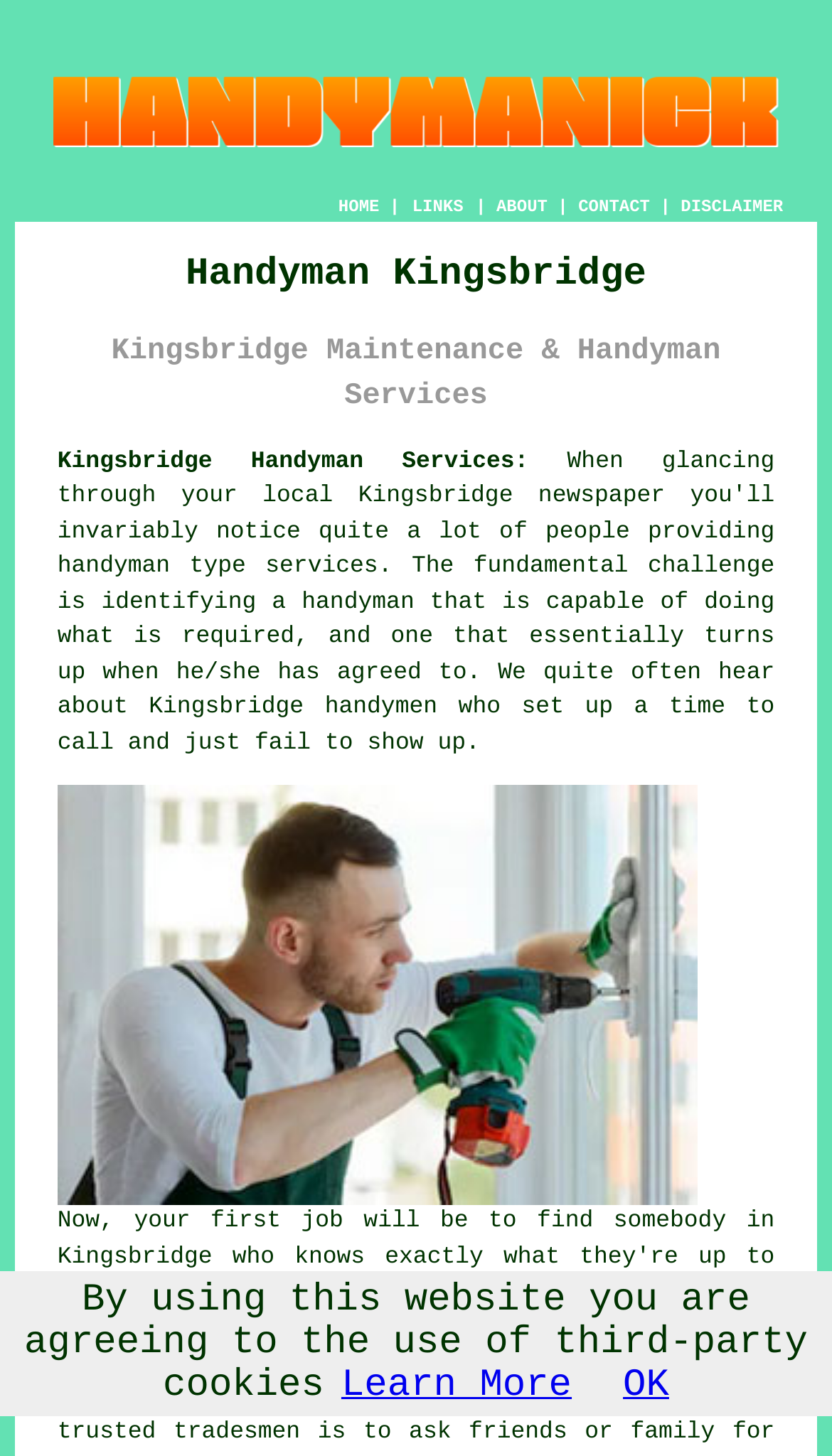Identify the bounding box coordinates for the element that needs to be clicked to fulfill this instruction: "Learn more about the website". Provide the coordinates in the format of four float numbers between 0 and 1: [left, top, right, bottom].

[0.41, 0.938, 0.687, 0.967]